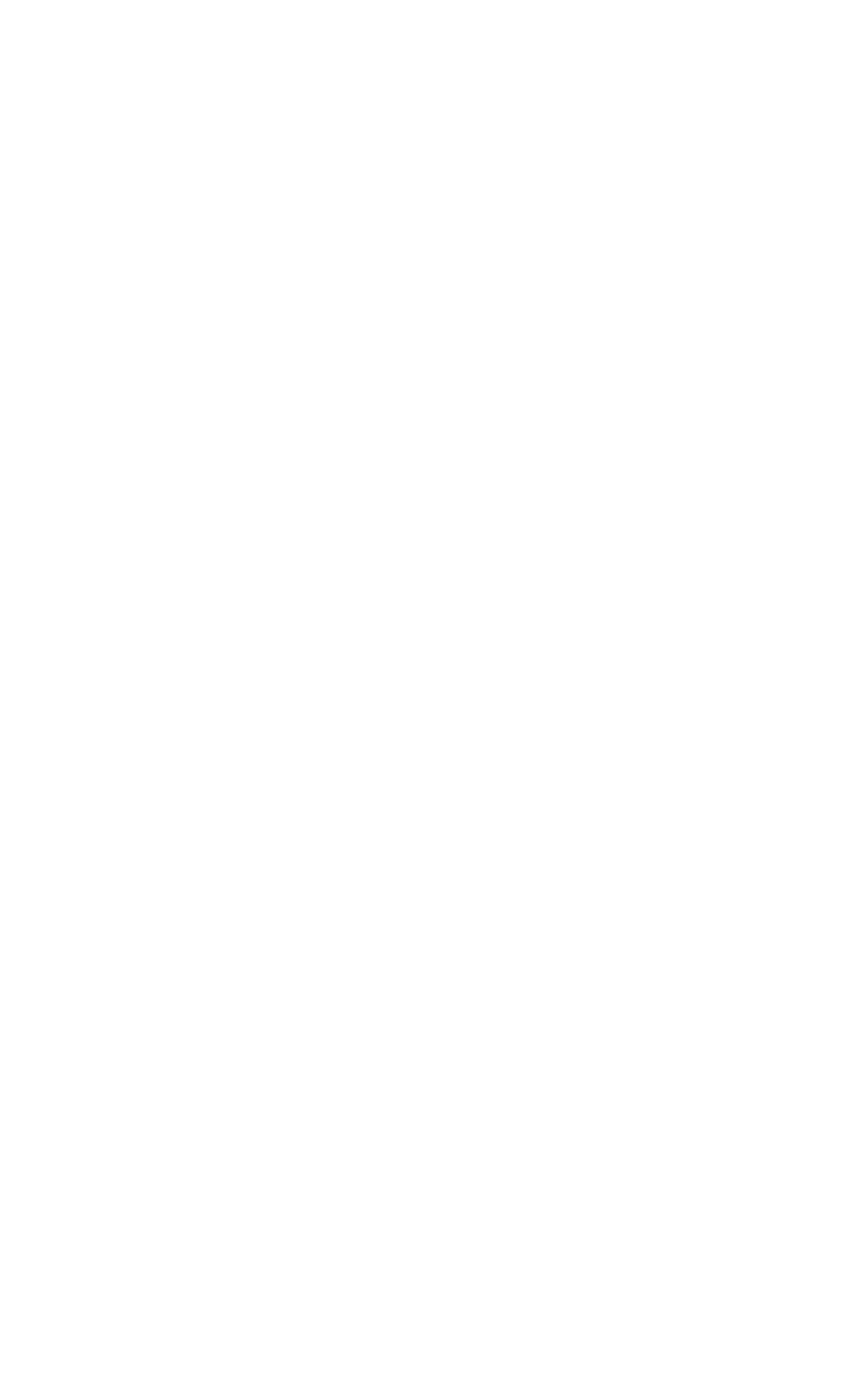Please specify the bounding box coordinates in the format (top-left x, top-left y, bottom-right x, bottom-right y), with all values as floating point numbers between 0 and 1. Identify the bounding box of the UI element described by: Food

[0.456, 0.093, 0.544, 0.121]